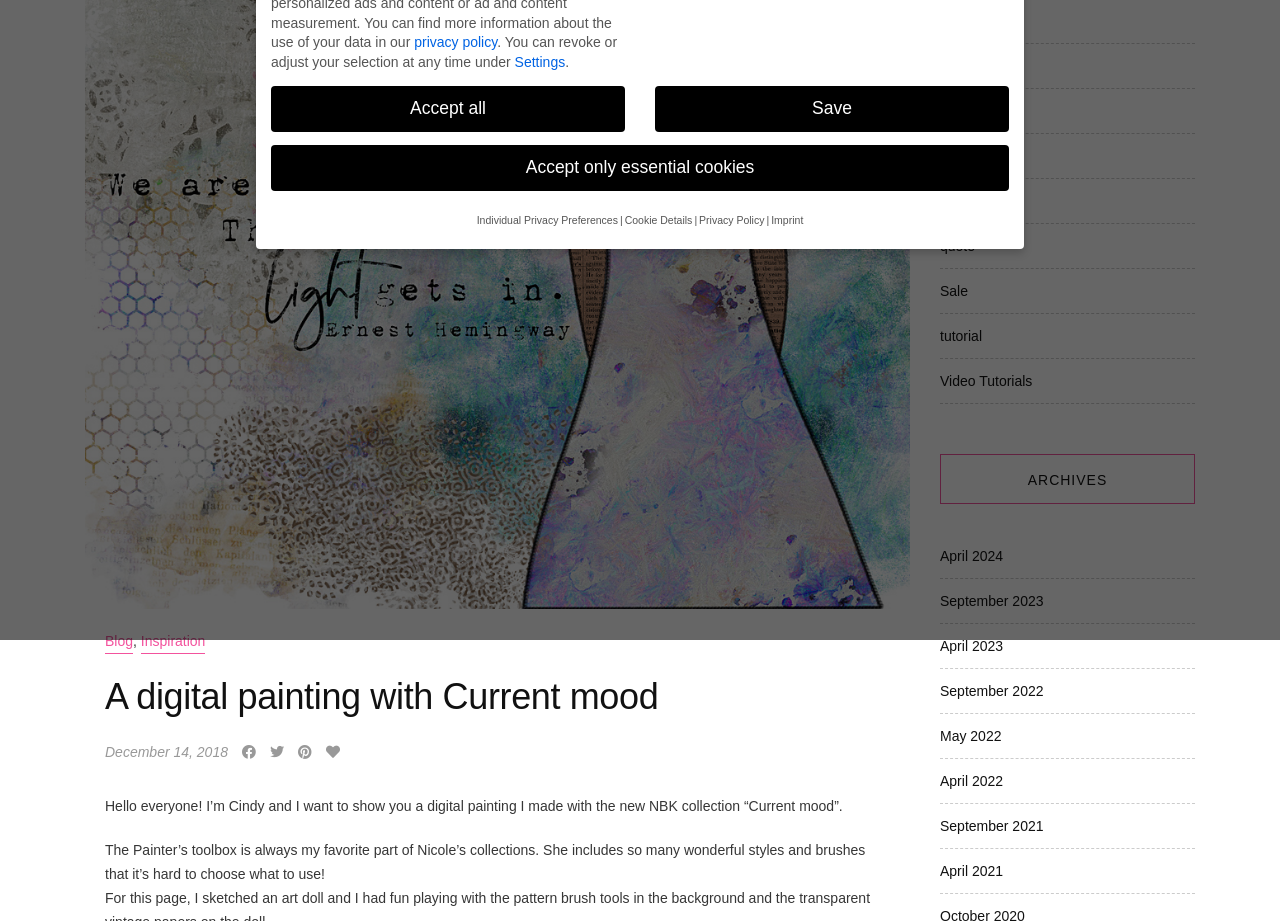Determine the bounding box for the described HTML element: "Individual Privacy Preferences". Ensure the coordinates are four float numbers between 0 and 1 in the format [left, top, right, bottom].

[0.372, 0.233, 0.483, 0.246]